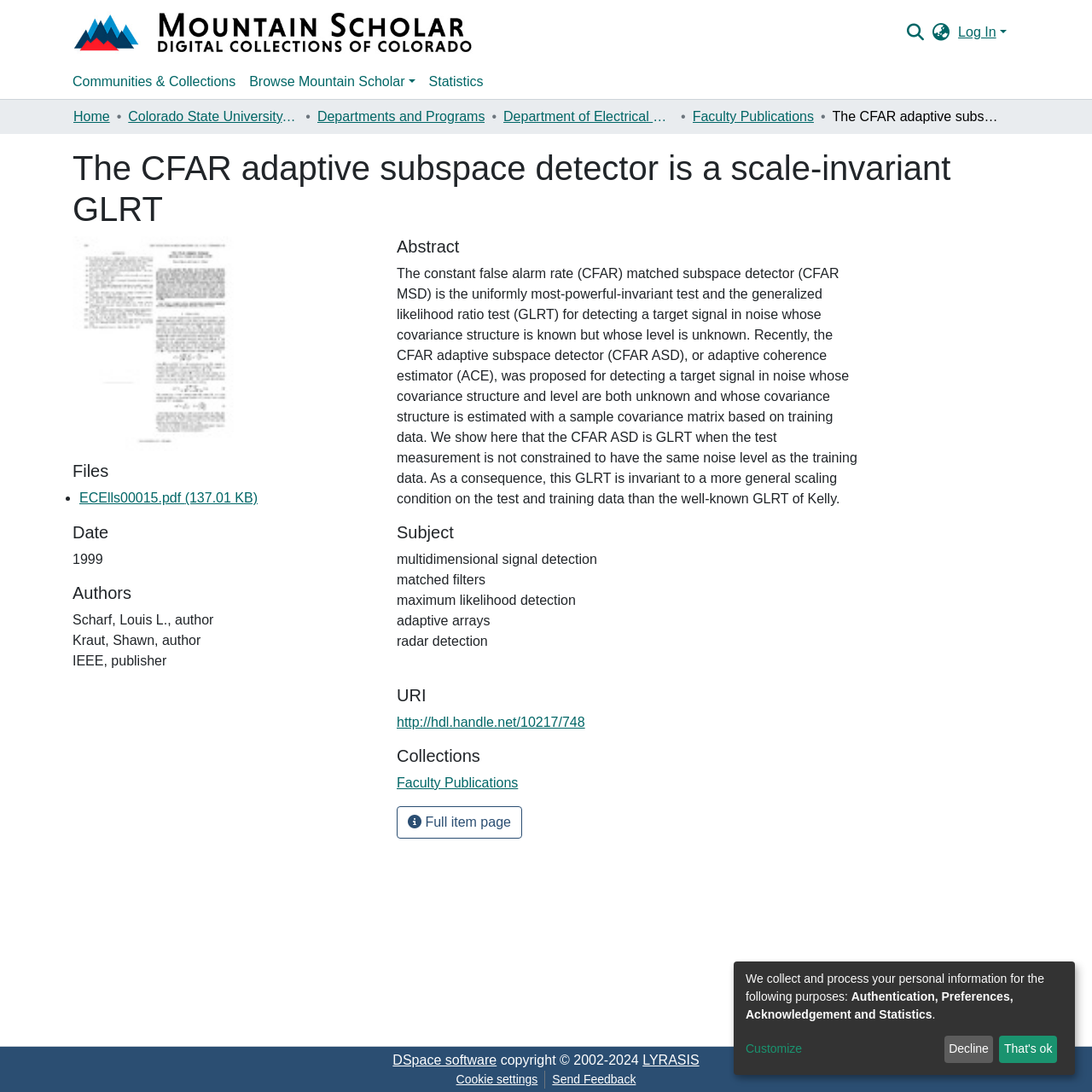Please locate the bounding box coordinates of the element that needs to be clicked to achieve the following instruction: "Read the article about the movie Decision to Leave". The coordinates should be four float numbers between 0 and 1, i.e., [left, top, right, bottom].

None